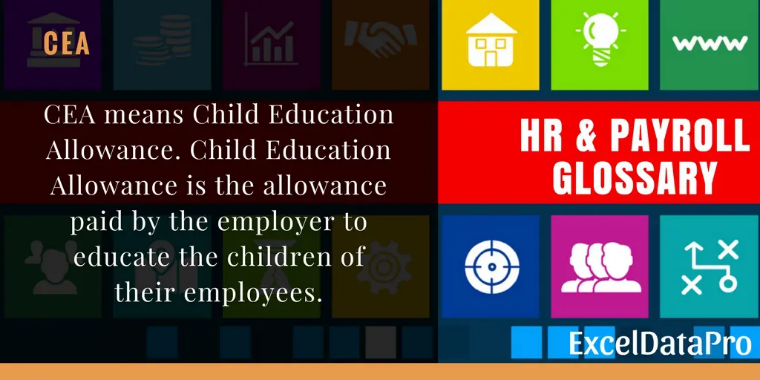Respond to the question with just a single word or phrase: 
What is the purpose of the Child Education Allowance?

To assist in educational expenses